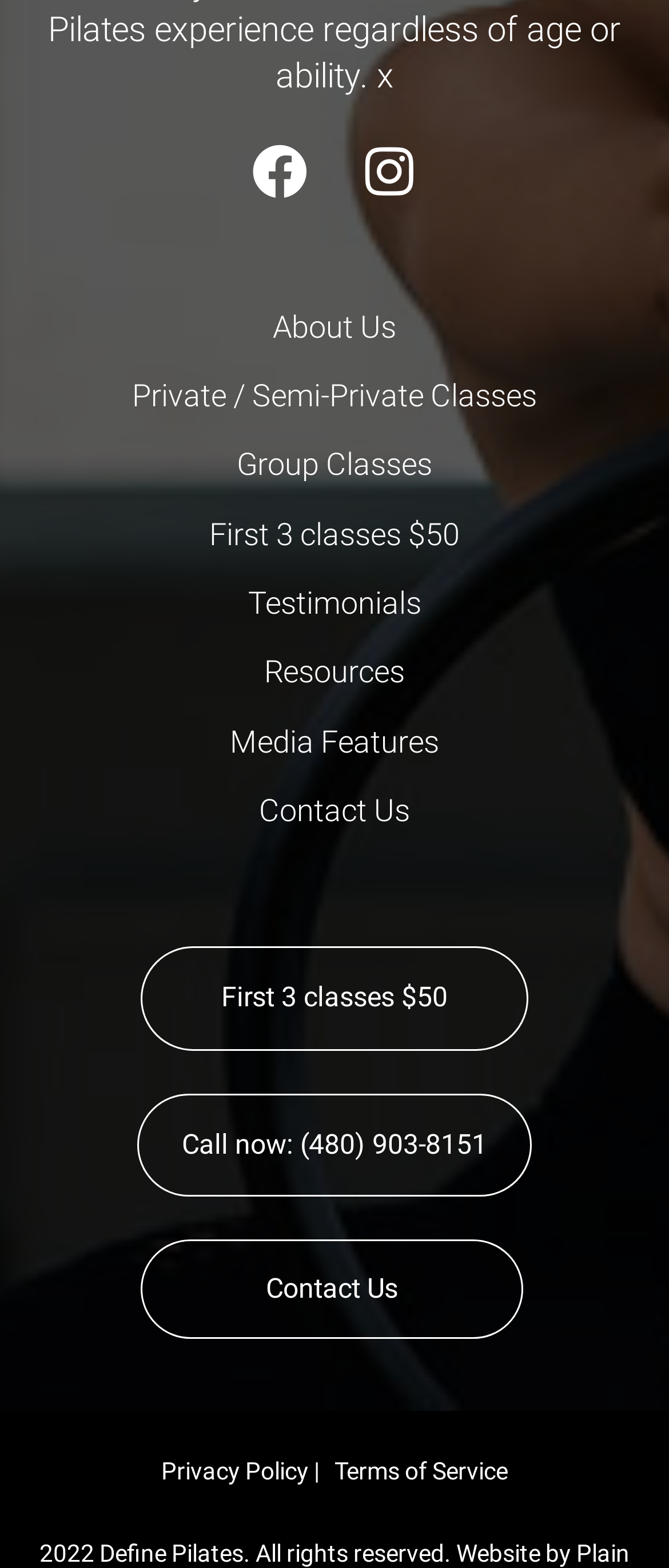Identify the bounding box coordinates for the region to click in order to carry out this instruction: "Go to the Home page". Provide the coordinates using four float numbers between 0 and 1, formatted as [left, top, right, bottom].

None